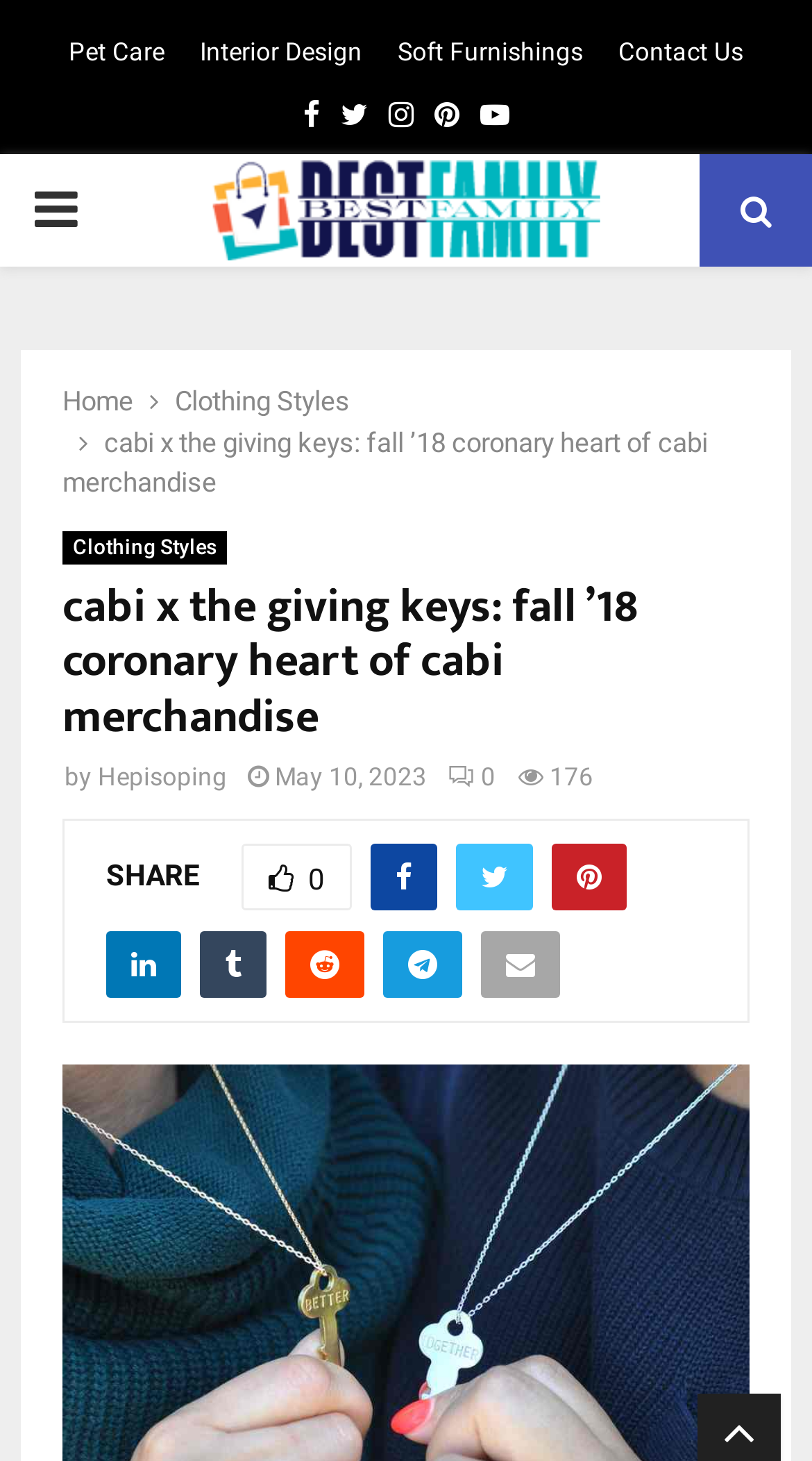Please provide the bounding box coordinates for the element that needs to be clicked to perform the instruction: "Open Facebook". The coordinates must consist of four float numbers between 0 and 1, formatted as [left, top, right, bottom].

[0.373, 0.057, 0.394, 0.1]